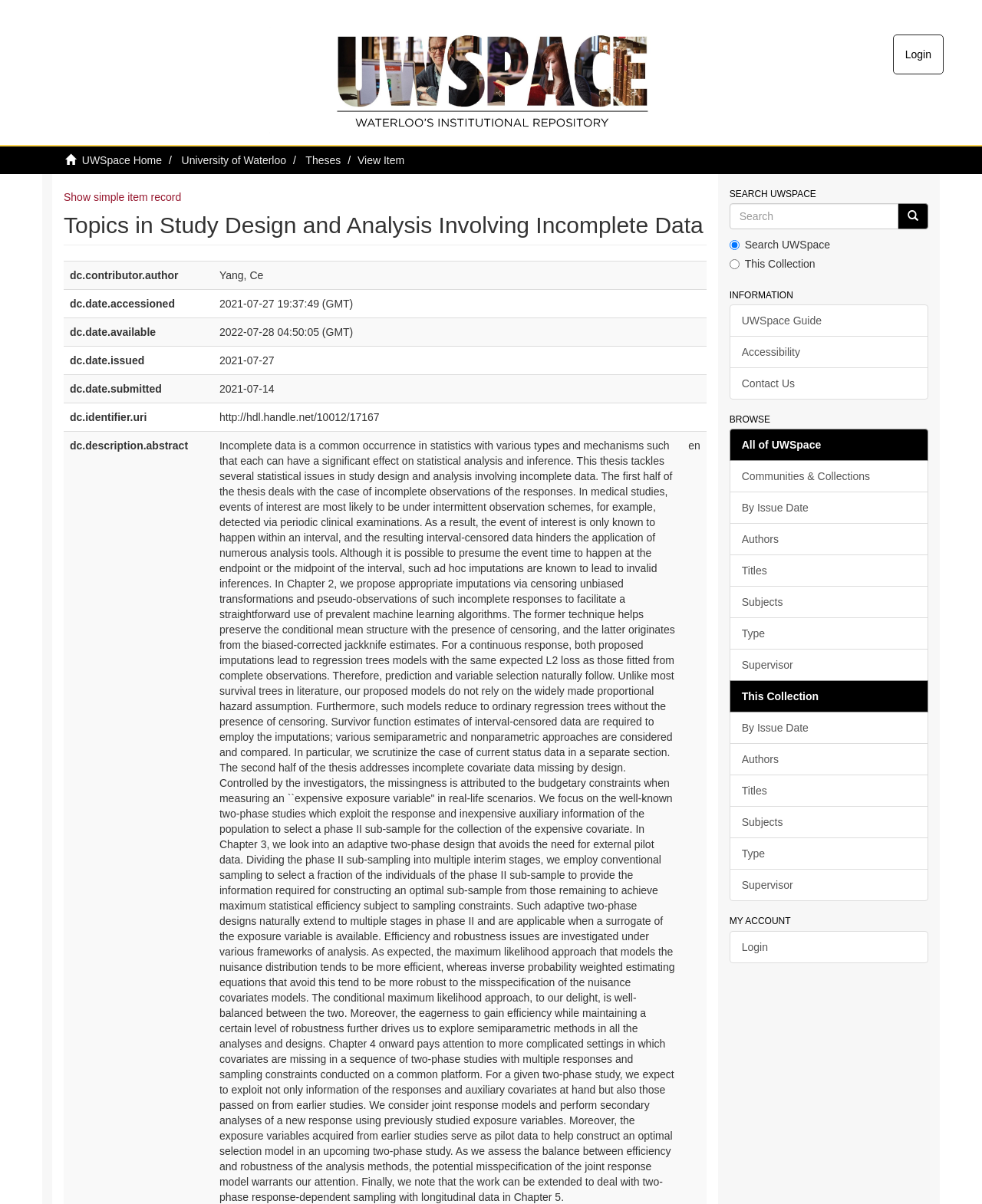Write a detailed summary of the webpage, including text, images, and layout.

The webpage is about a thesis titled "Topics in Study Design and Analysis Involving Incomplete Data" by Ce Yang. At the top, there is a navigation bar with links to "UWSpace Home", "University of Waterloo", "Theses", and "Login". Below the navigation bar, there is a heading with the title of the thesis, followed by a table with metadata about the thesis, including the author, date accessed, date available, date issued, and date submitted.

To the right of the metadata table, there is a search bar with a button and two radio buttons to select the search scope, either "Search UWSpace" or "This Collection". Below the search bar, there are three headings: "INFORMATION", "BROWSE", and "MY ACCOUNT". Under "INFORMATION", there are links to "UWSpace Guide", "Accessibility", and "Contact Us". Under "BROWSE", there are links to browse by communities and collections, issue date, authors, titles, subjects, type, and supervisor. Under "MY ACCOUNT", there is a link to "Login".

There are a total of 5 headings, 17 links, 1 image, 1 button, 2 radio buttons, and 1 textbox on the webpage. The image is a logo for "UWSpace - Waterloo's institutional repository" and is located at the top left of the page. The button is a search button located next to the search bar. The two radio buttons are located below the search bar and are used to select the search scope. The textbox is located next to the search button and is used to input search queries.